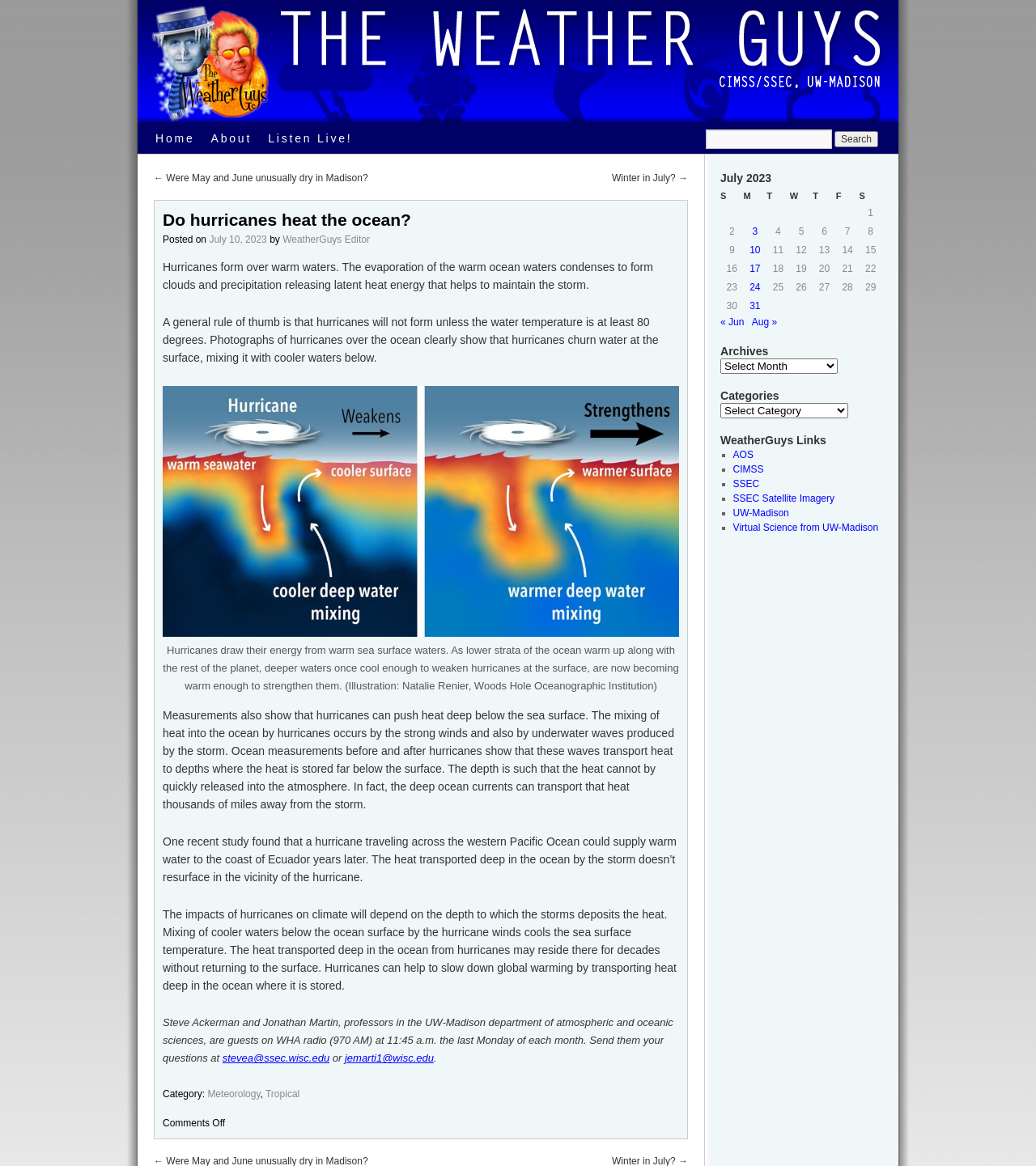Identify the first-level heading on the webpage and generate its text content.

Do hurricanes heat the ocean?